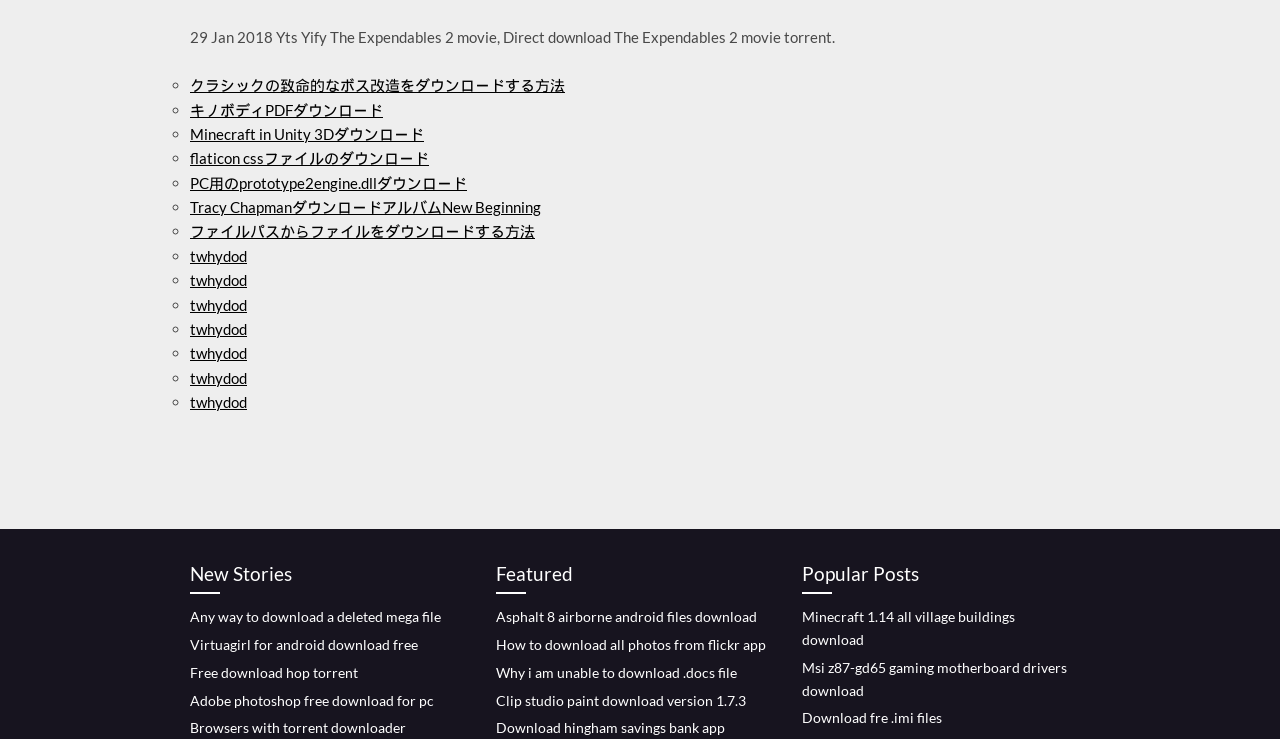Show the bounding box coordinates for the HTML element described as: "twhydod".

[0.148, 0.4, 0.193, 0.424]